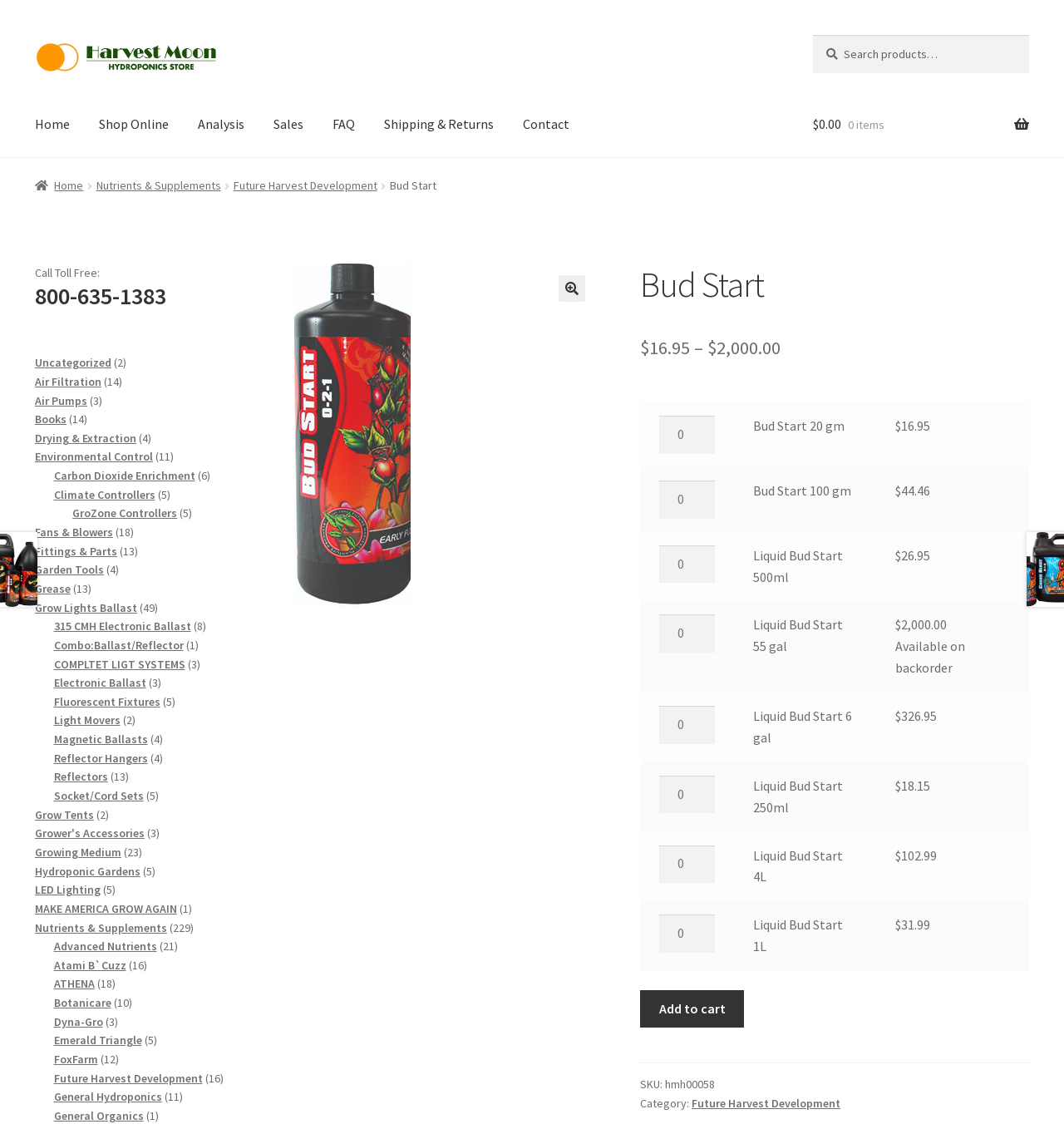What is the name of the product?
Examine the screenshot and reply with a single word or phrase.

Bud Start